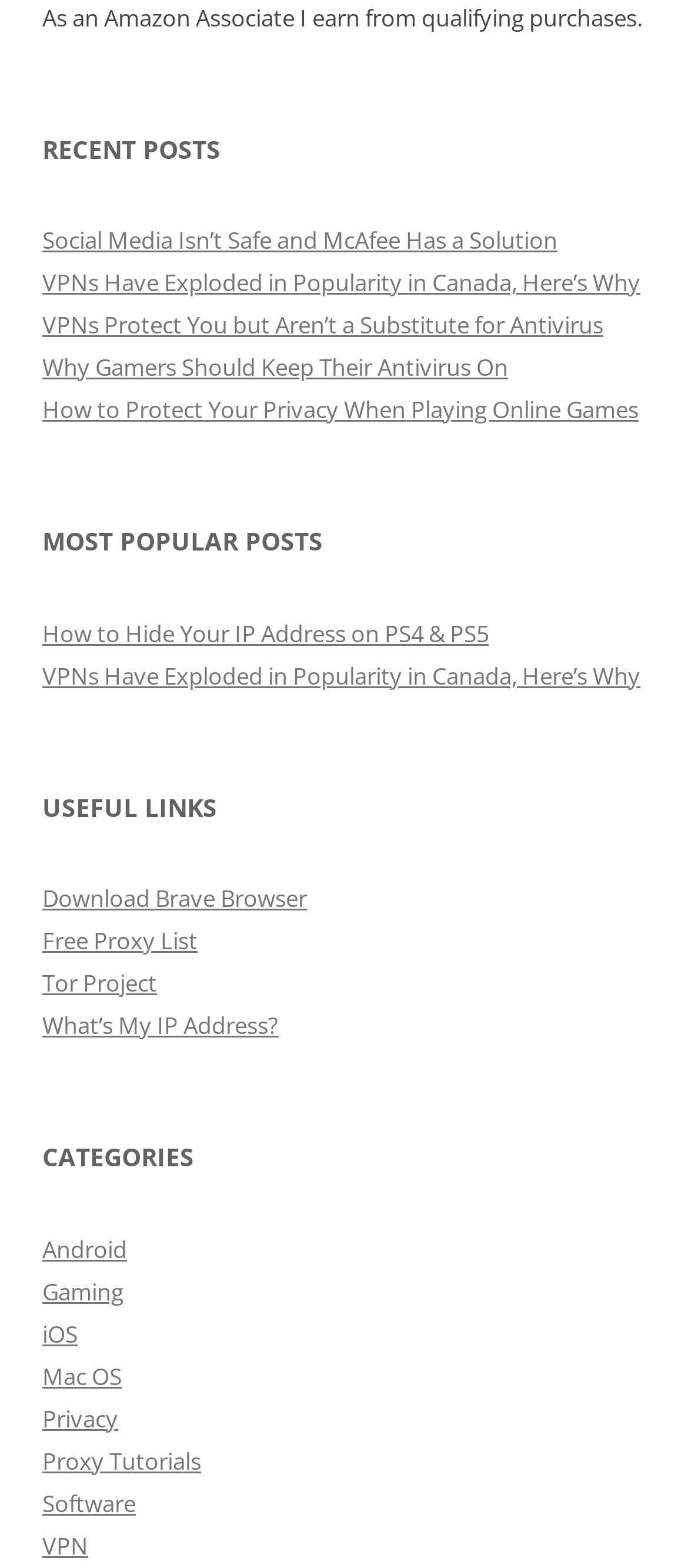Please mark the clickable region by giving the bounding box coordinates needed to complete this instruction: "Learn about Klarity Health Library".

None